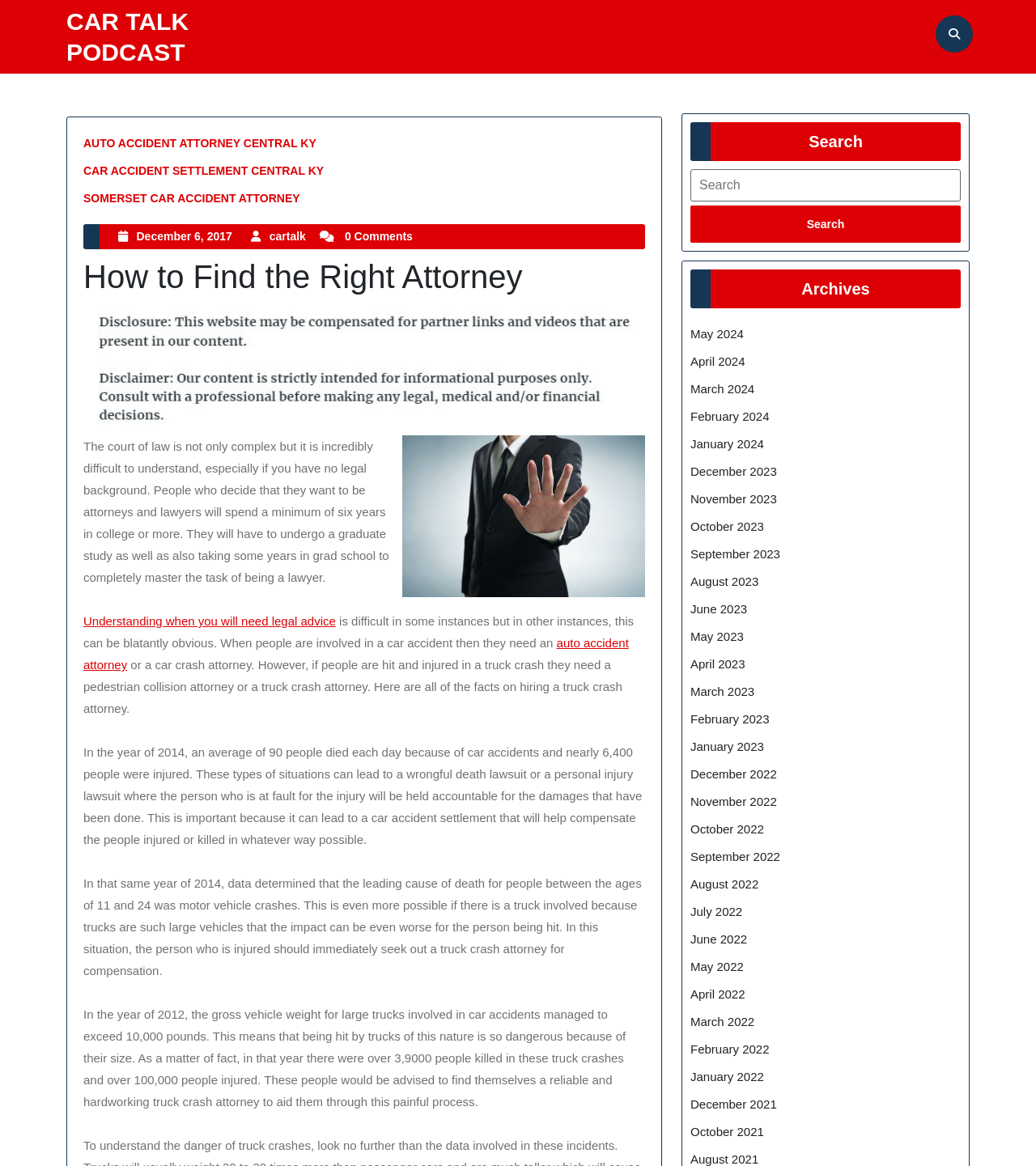Please identify the bounding box coordinates of the area I need to click to accomplish the following instruction: "Click on the 'Understanding when you will need legal advice' link".

[0.08, 0.527, 0.324, 0.539]